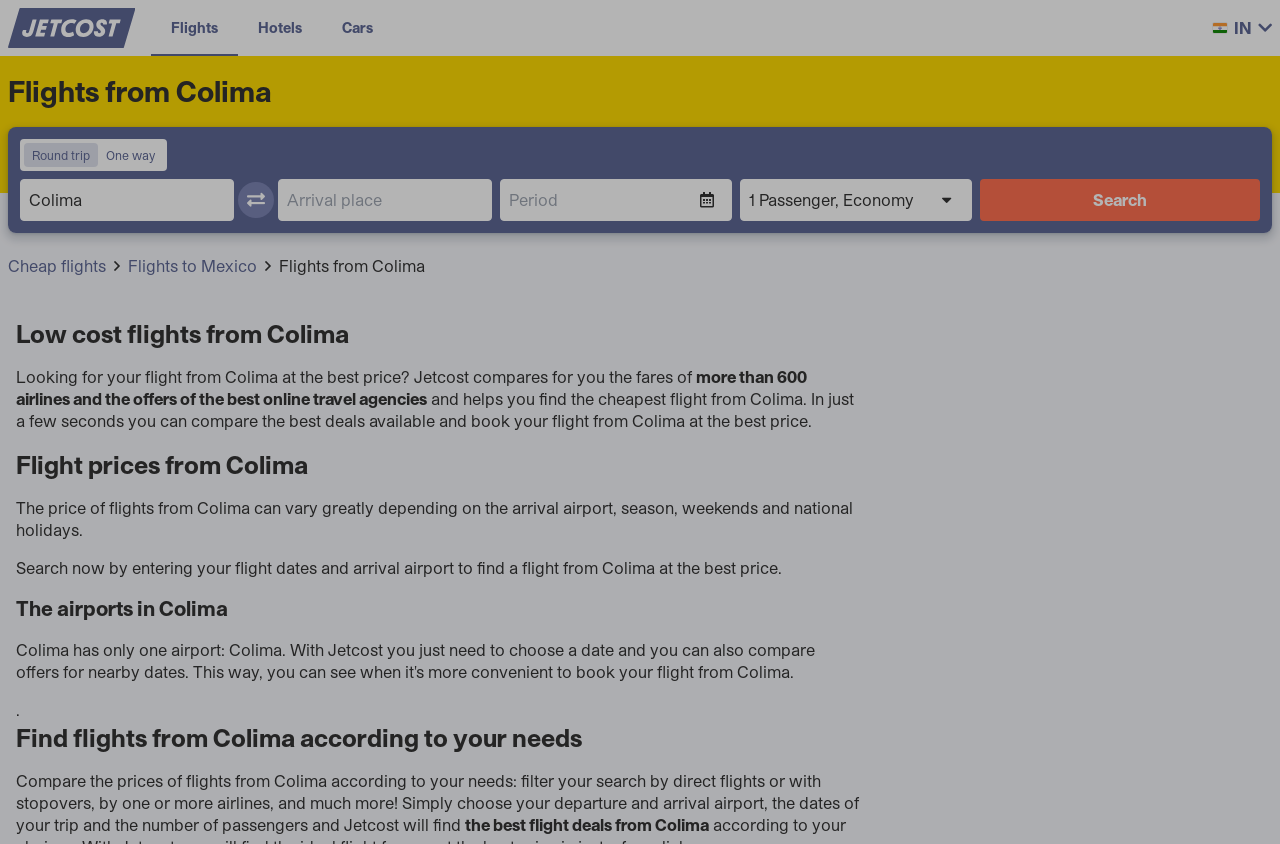Using the information in the image, give a comprehensive answer to the question: 
What is the default trip type?

I inferred this by looking at the UI elements and their positions. The 'Round trip' and 'One way' options are placed side by side, and 'Round trip' is the first option, suggesting it is the default.